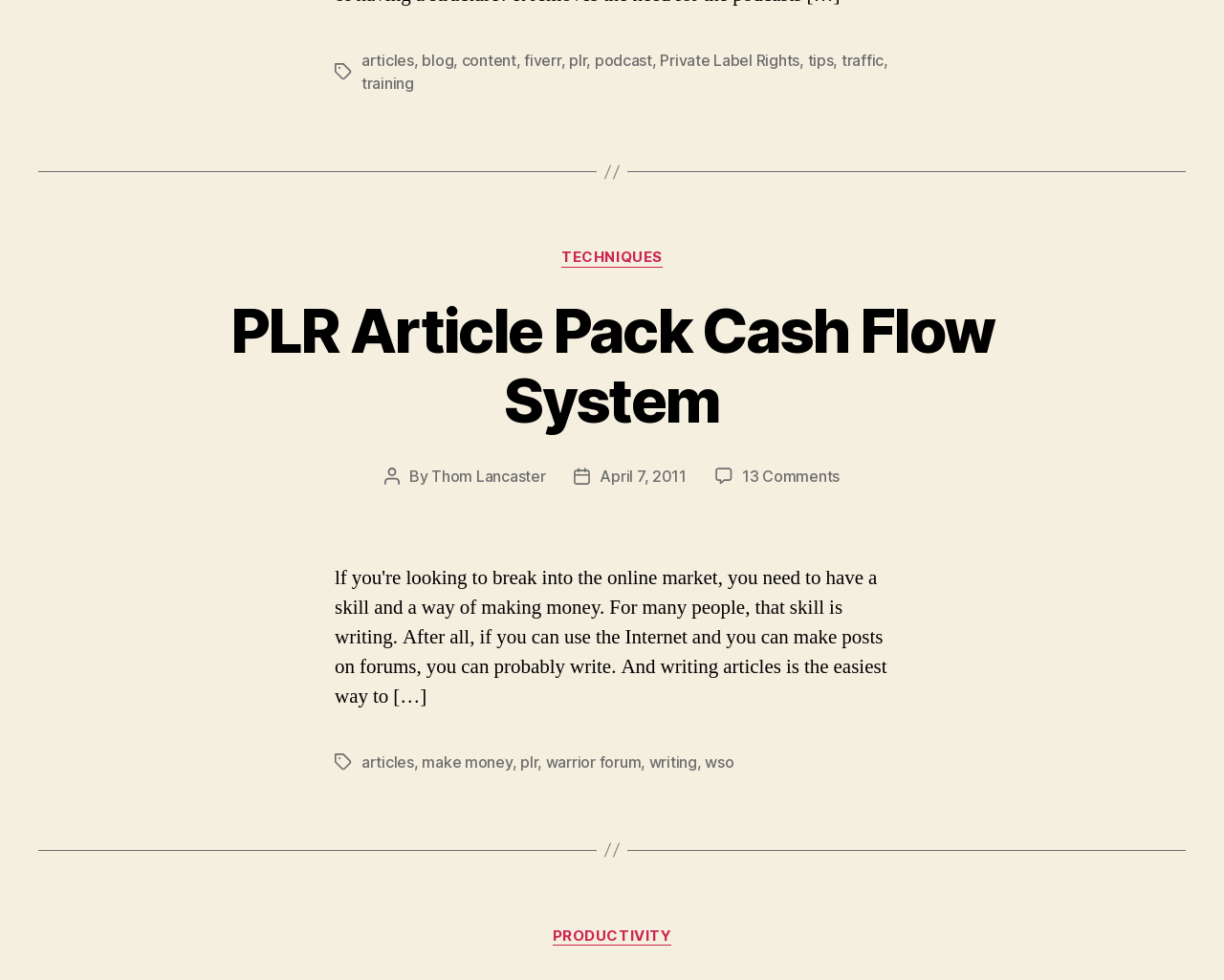Who is the author of the article?
Based on the content of the image, thoroughly explain and answer the question.

The author of the article is mentioned in the text 'By Thom Lancaster'. This text is located near the post date and is a common location for author credits.